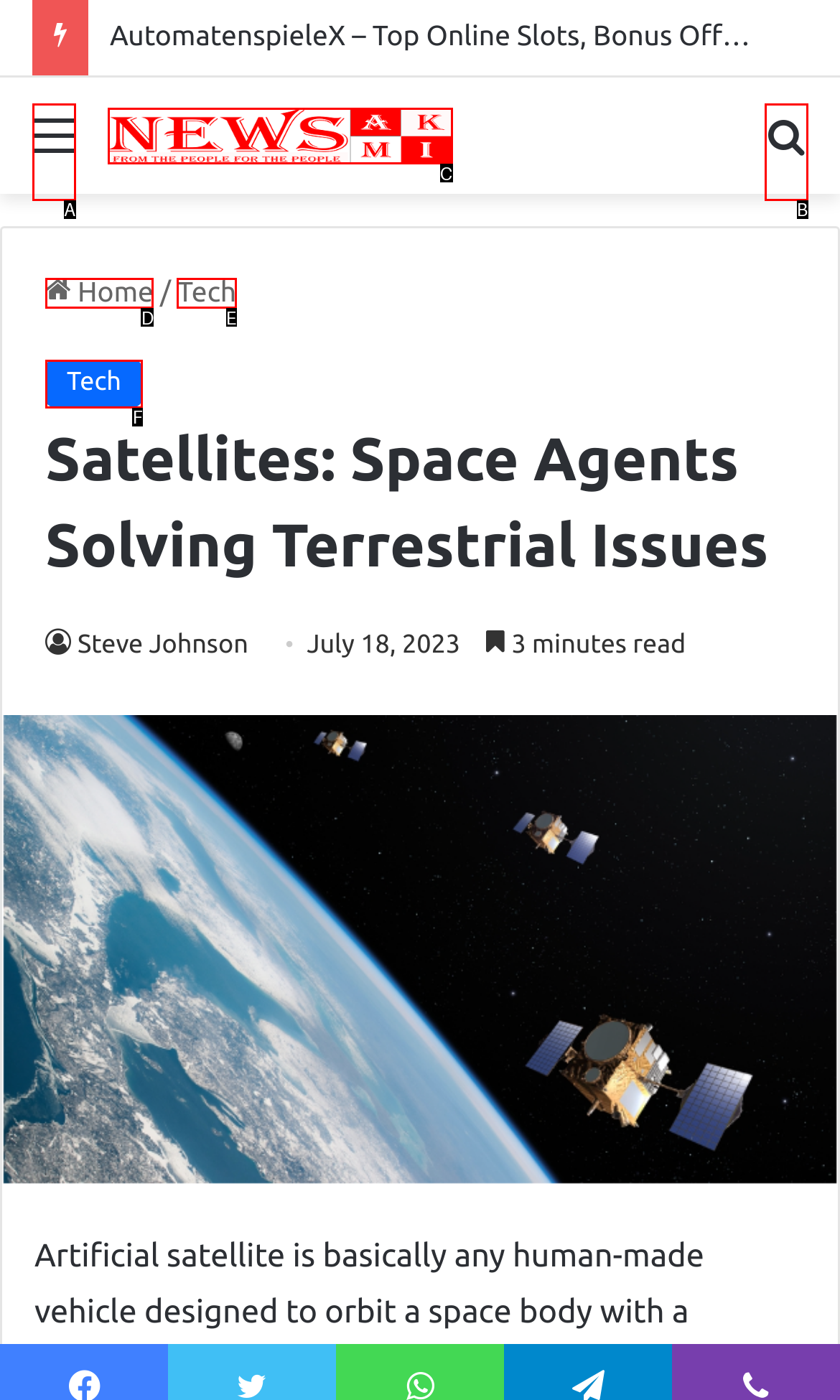With the provided description: Carolina, select the most suitable HTML element. Respond with the letter of the selected option.

None